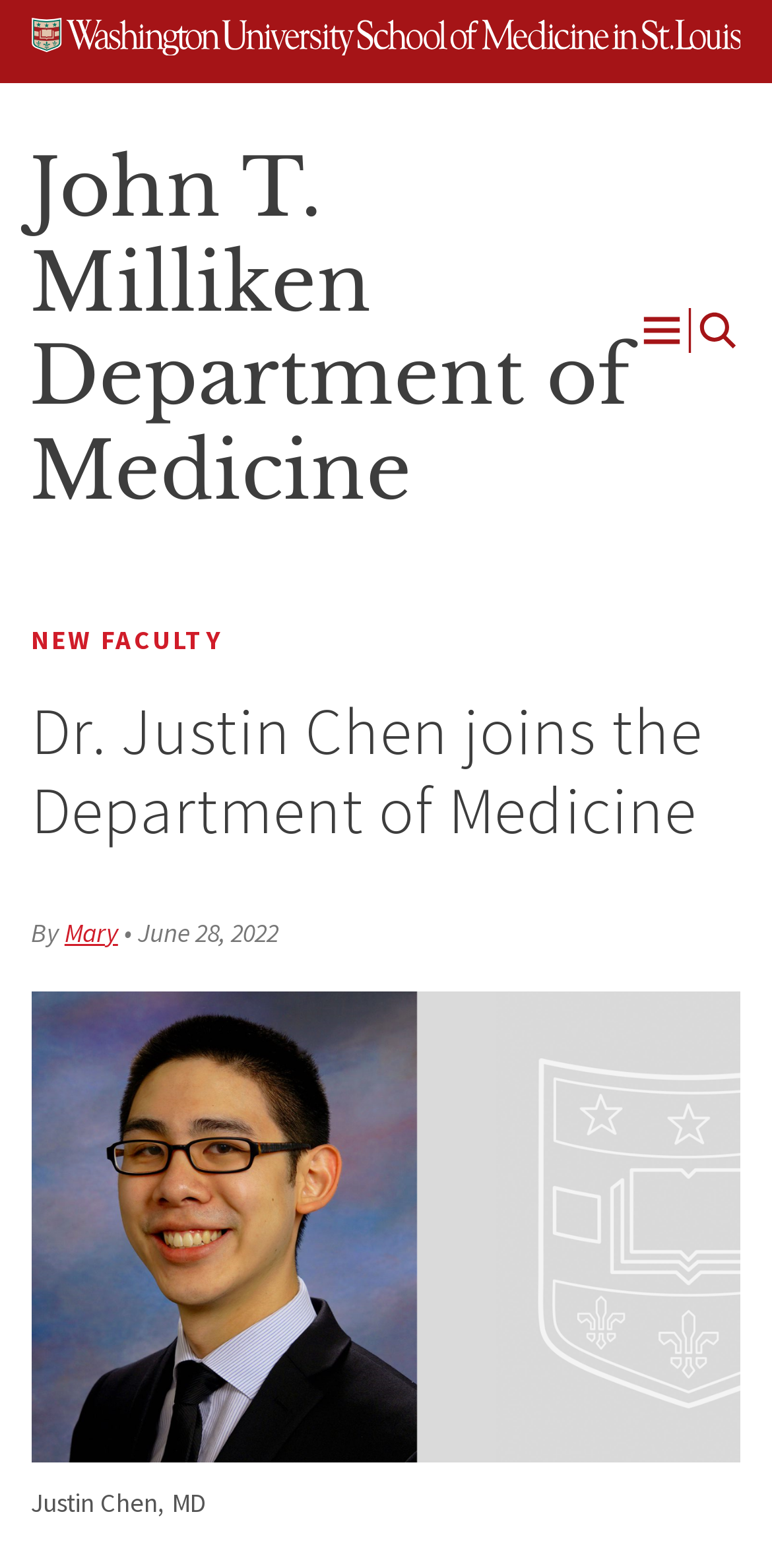Carefully examine the image and provide an in-depth answer to the question: What is Dr. Justin Chen's profession?

Based on the webpage, Dr. Justin Chen's profession can be inferred from the text 'Justin Chen, MD' in the figure caption, which suggests that he is a medical doctor.